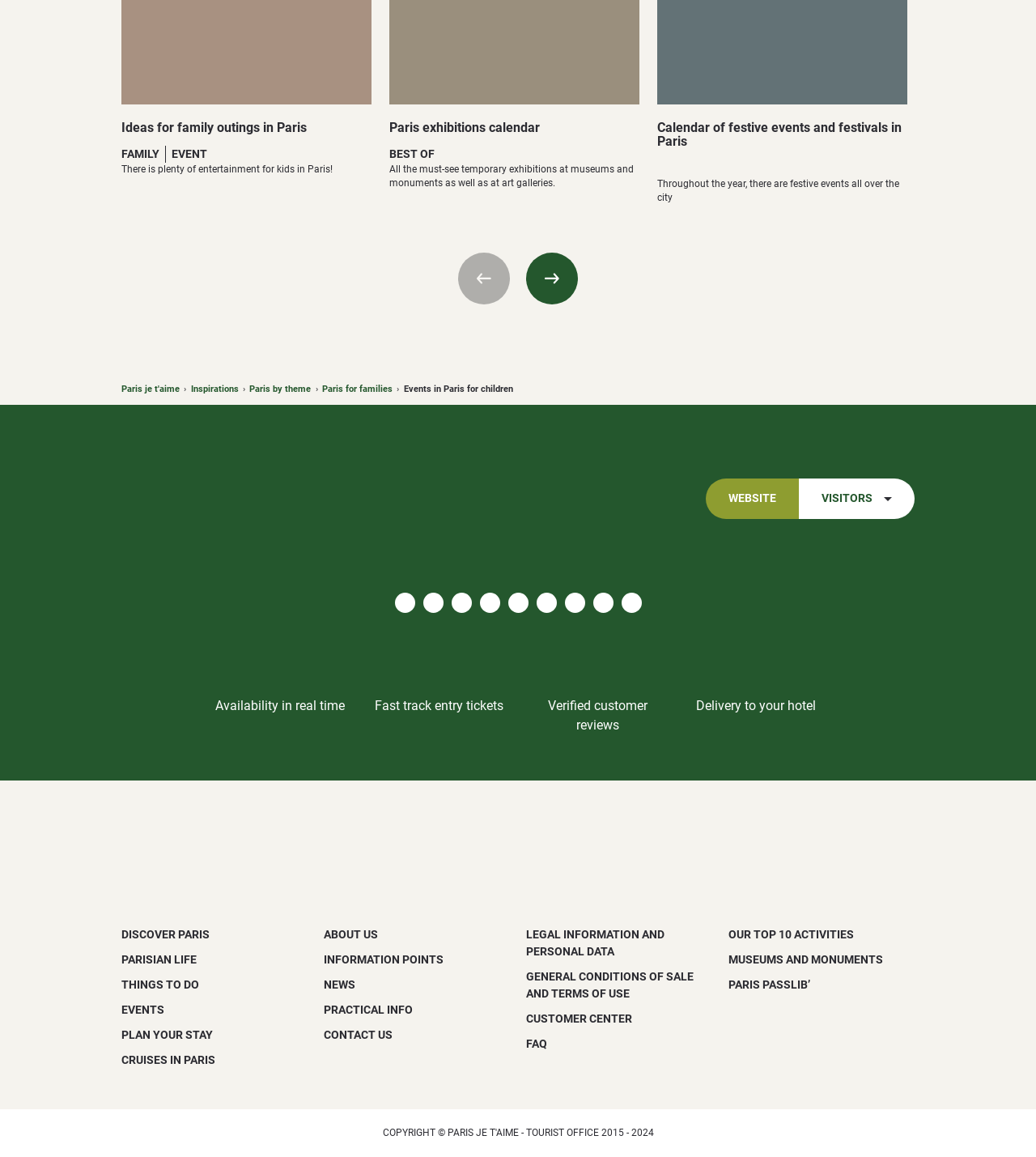Determine the bounding box coordinates of the section I need to click to execute the following instruction: "Click the 'Paris exhibitions calendar' link". Provide the coordinates as four float numbers between 0 and 1, i.e., [left, top, right, bottom].

[0.376, 0.103, 0.521, 0.117]